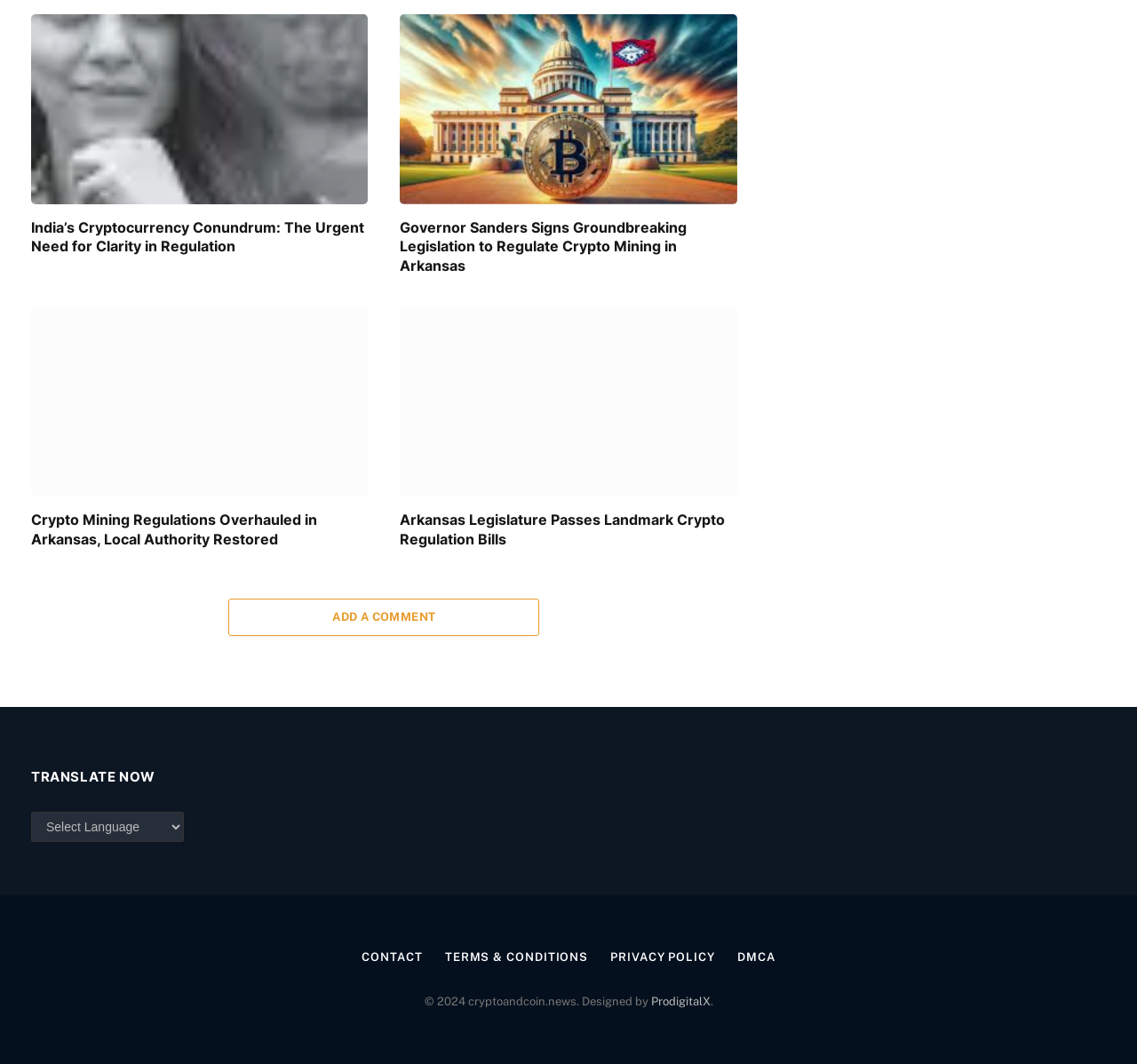Determine the bounding box coordinates of the region to click in order to accomplish the following instruction: "Read article about India's cryptocurrency conundrum". Provide the coordinates as four float numbers between 0 and 1, specifically [left, top, right, bottom].

[0.027, 0.014, 0.324, 0.192]